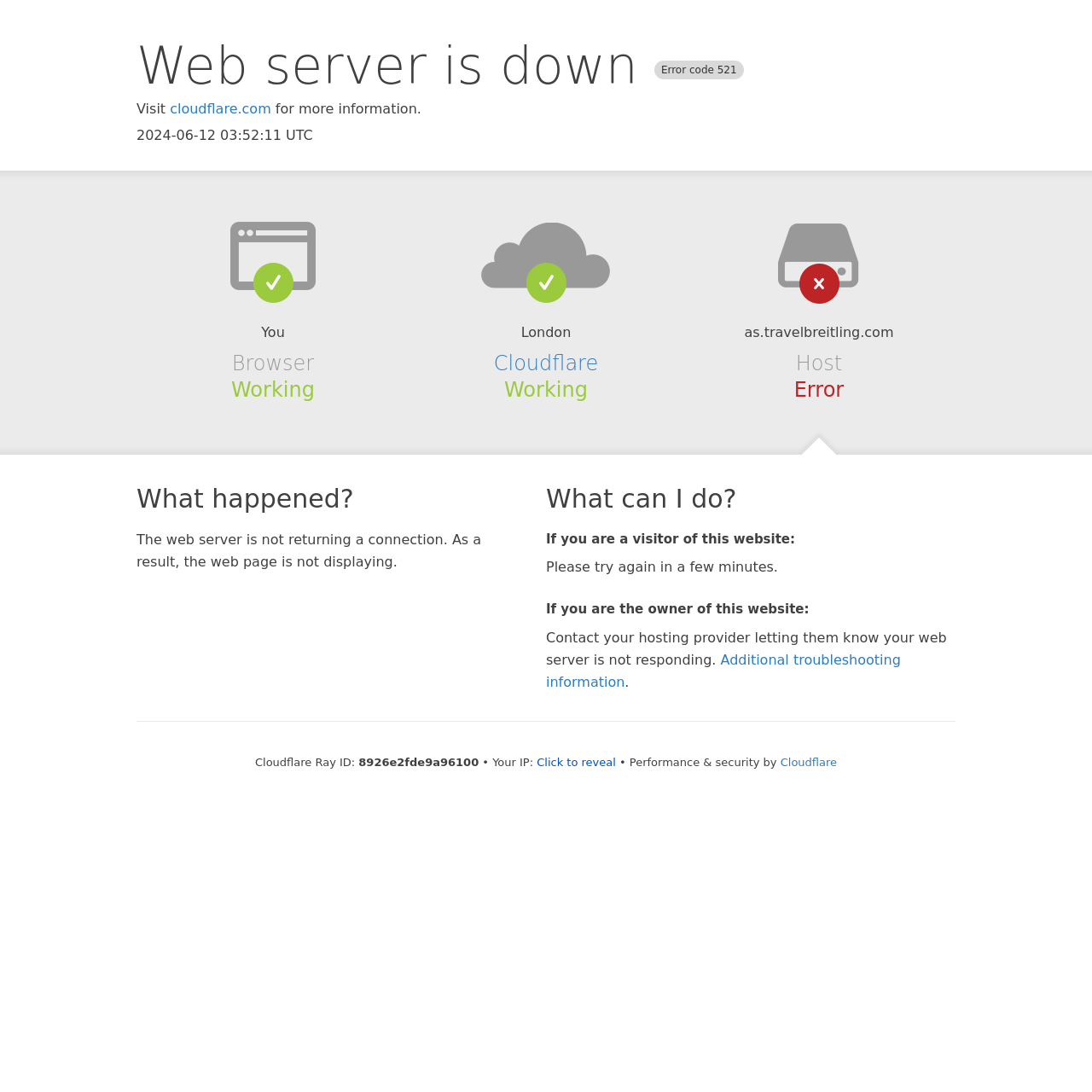What is the current status of the host?
Based on the screenshot, respond with a single word or phrase.

Error